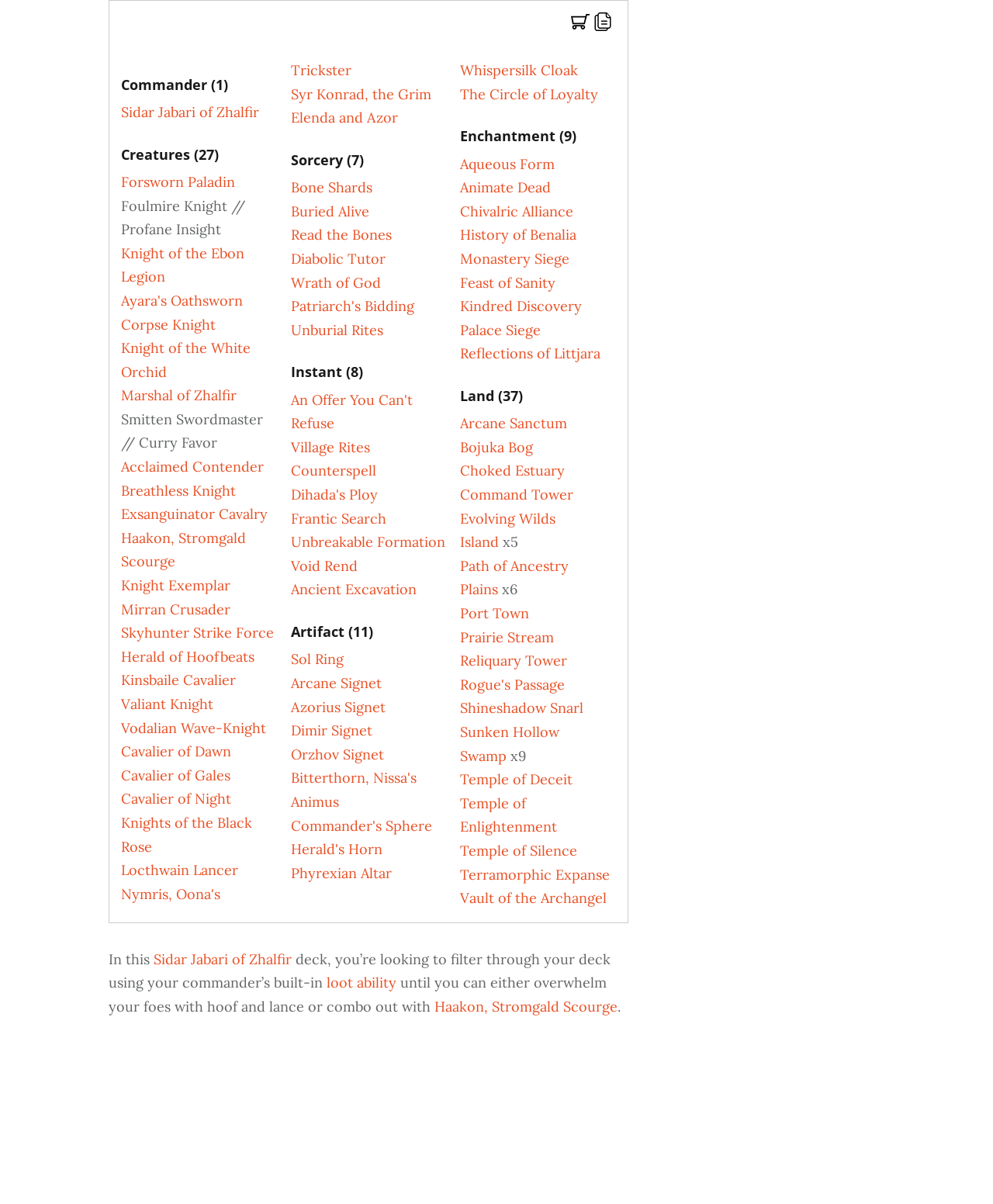How many creatures are in the deck?
Using the visual information, reply with a single word or short phrase.

27